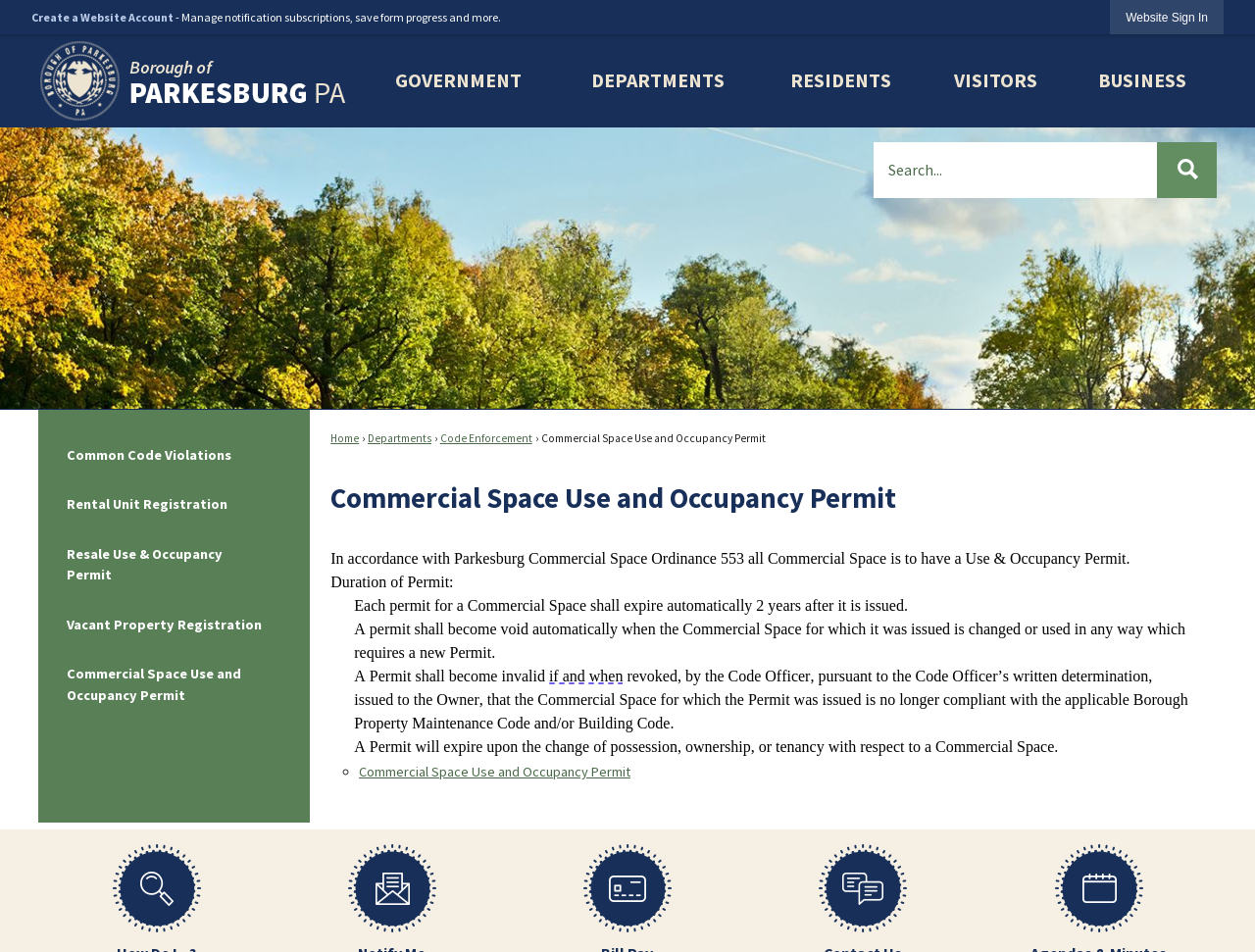Please find the bounding box for the UI element described by: "Resale Use & Occupancy Permit".

[0.031, 0.556, 0.247, 0.63]